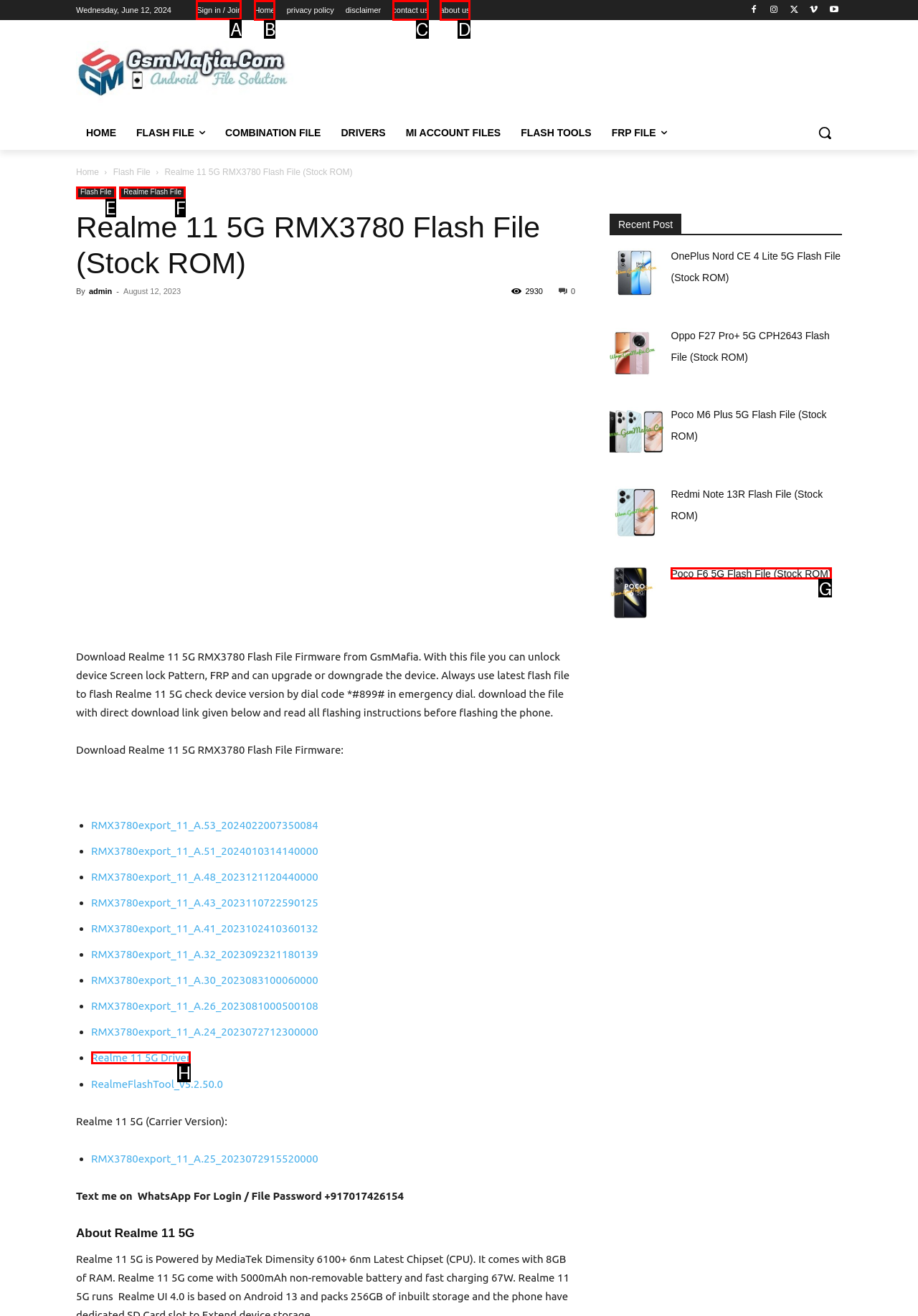Point out the UI element to be clicked for this instruction: Click on the 'Sign in / Join' link. Provide the answer as the letter of the chosen element.

A